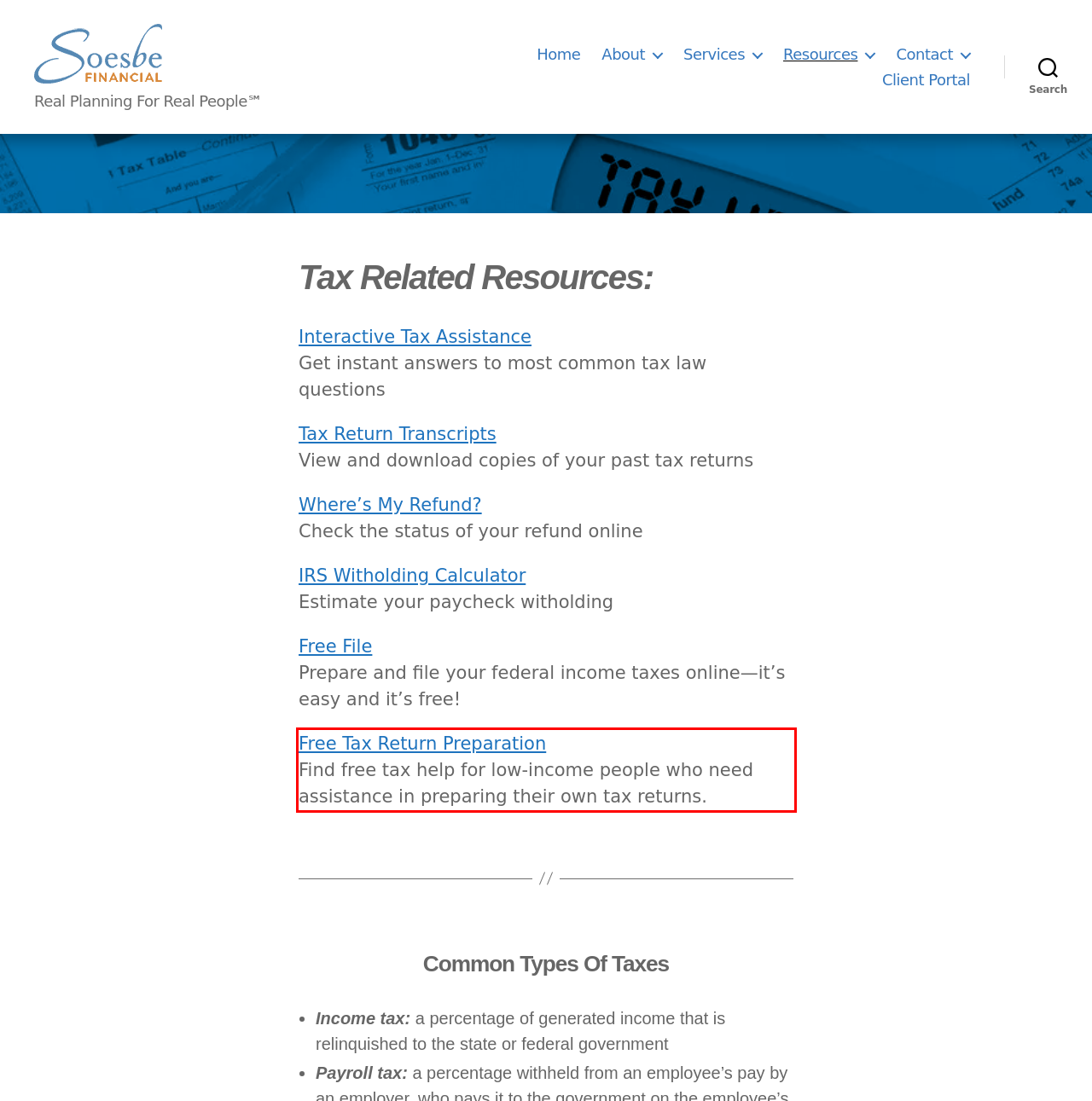In the given screenshot, locate the red bounding box and extract the text content from within it.

Free Tax Return Preparation Find free tax help for low-income people who need assistance in preparing their own tax returns.